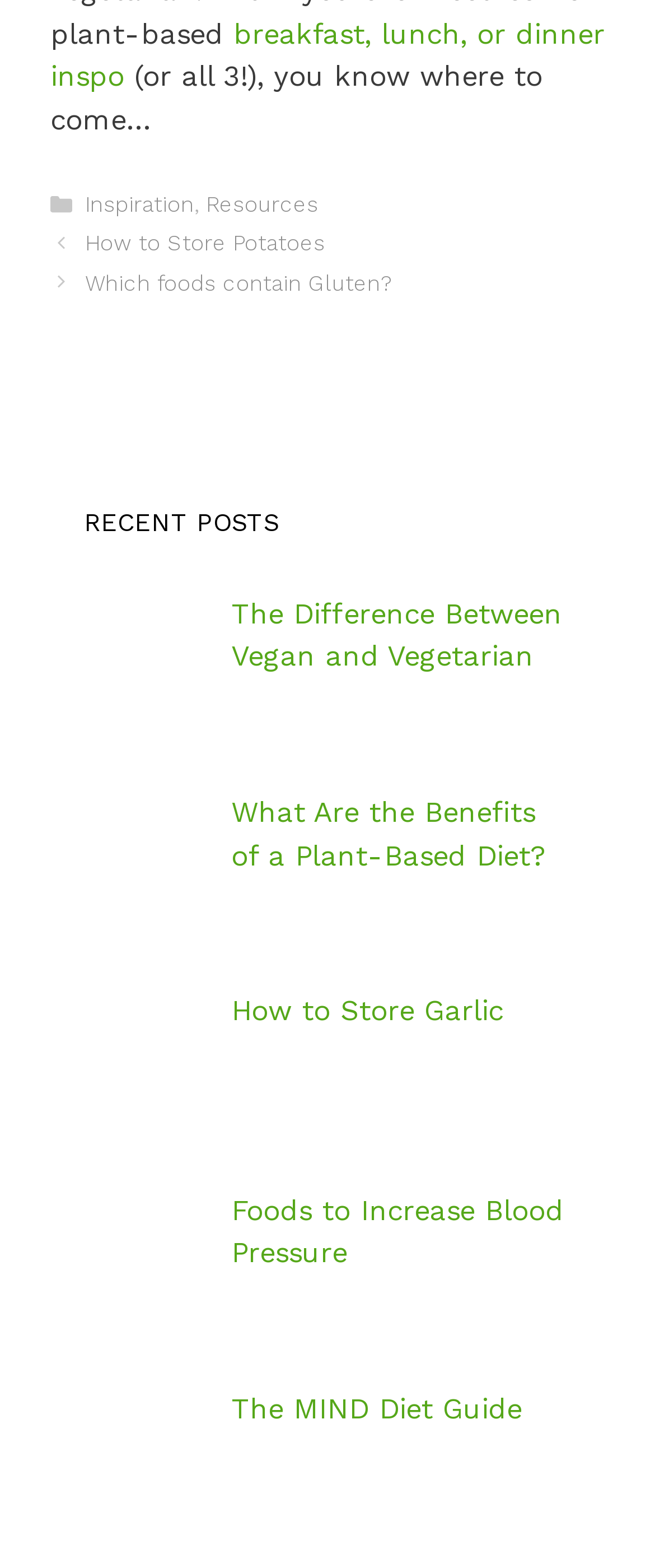Please determine the bounding box coordinates for the element that should be clicked to follow these instructions: "click on 'breakfast, lunch, or dinner inspo'".

[0.077, 0.01, 0.923, 0.059]